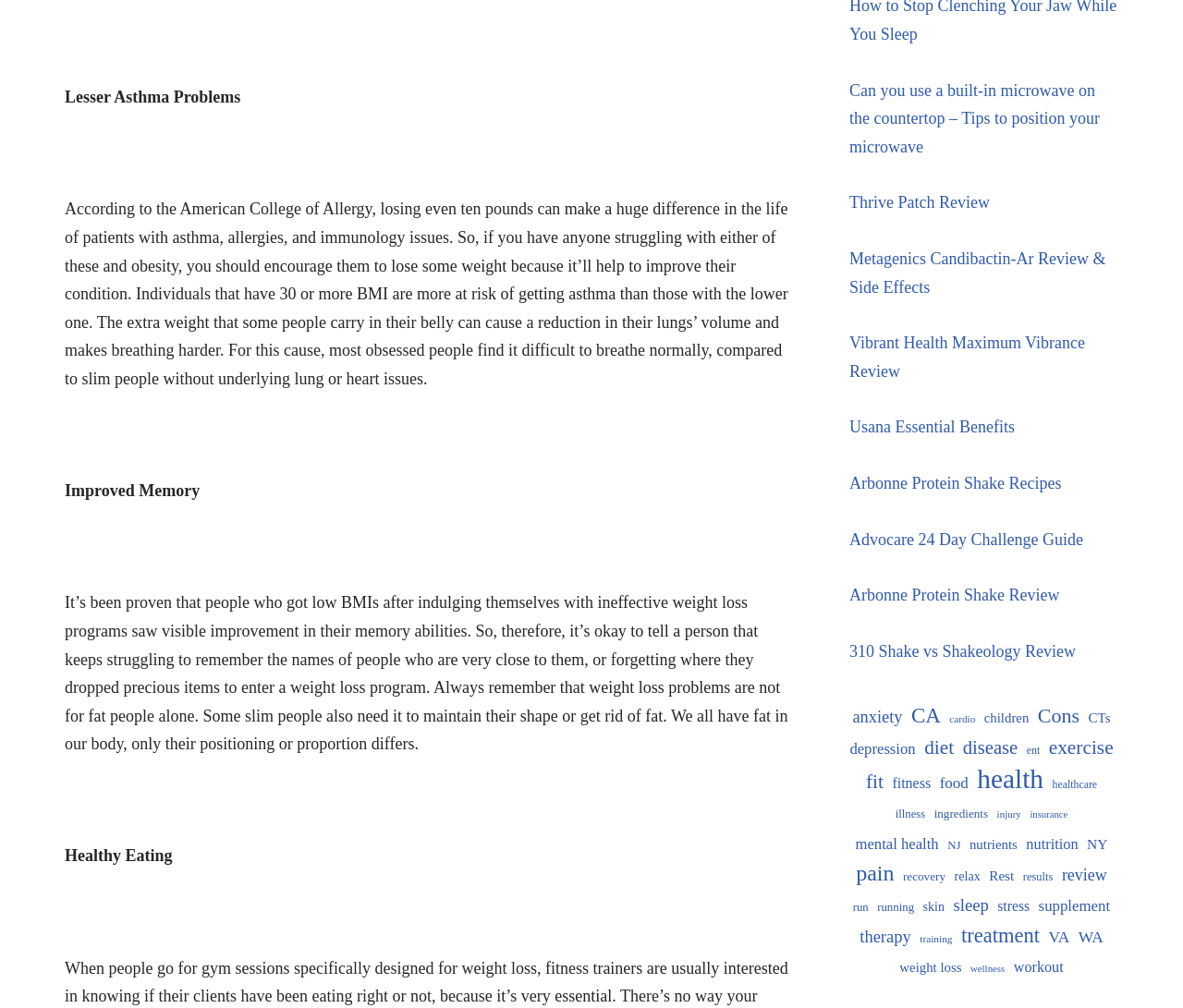Determine the bounding box coordinates of the clickable area required to perform the following instruction: "Discover the benefits of healthy eating". The coordinates should be represented as four float numbers between 0 and 1: [left, top, right, bottom].

[0.055, 0.84, 0.146, 0.858]